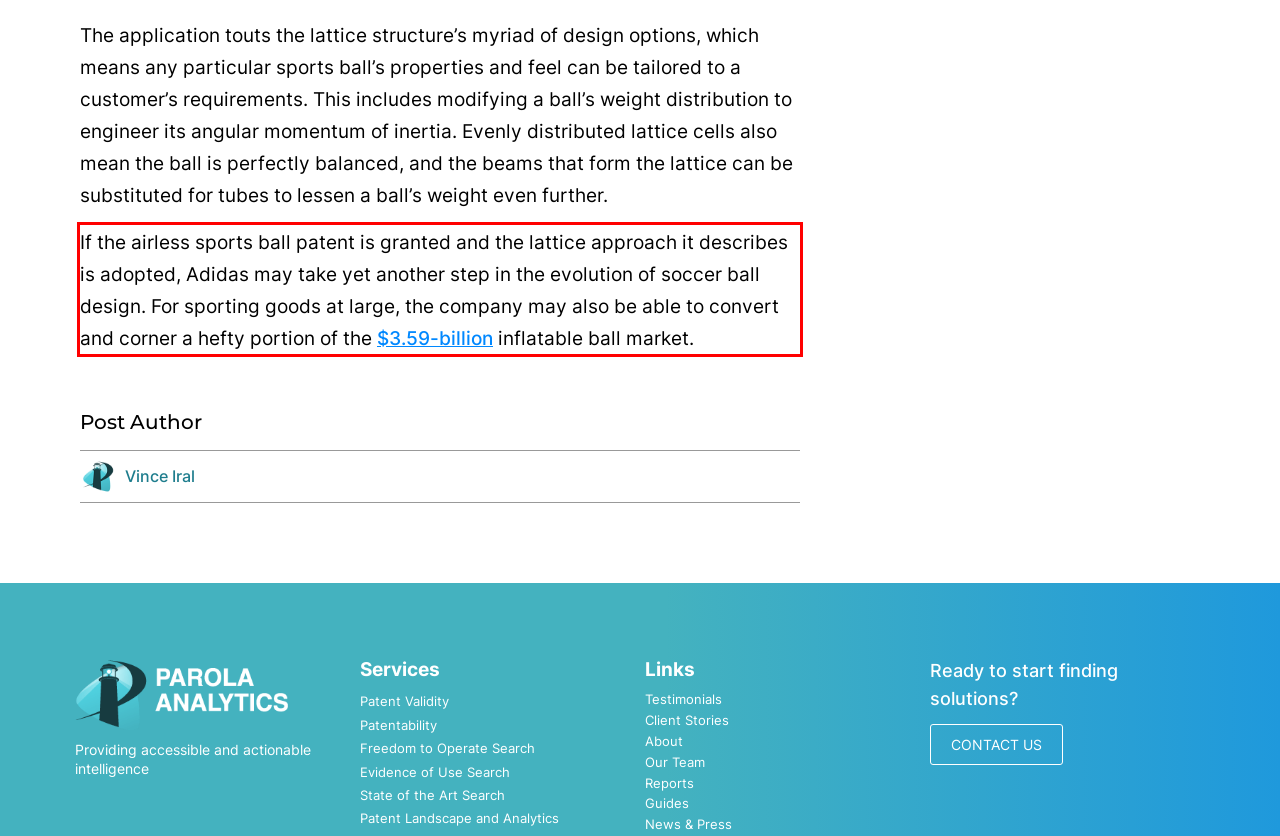Extract and provide the text found inside the red rectangle in the screenshot of the webpage.

If the airless sports ball patent is granted and the lattice approach it describes is adopted, Adidas may take yet another step in the evolution of soccer ball design. For sporting goods at large, the company may also be able to convert and corner a hefty portion of the $3.59-billion inflatable ball market.